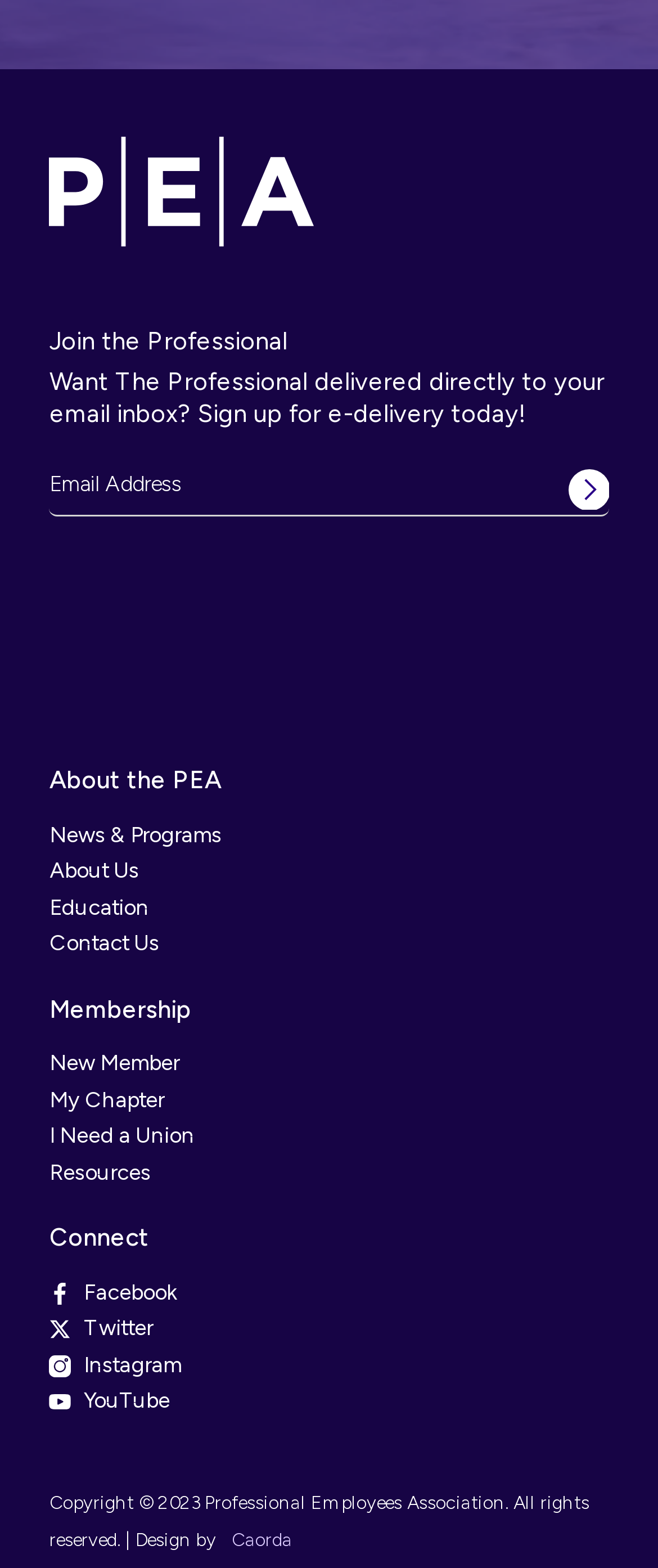Determine the bounding box for the HTML element described here: "I Need a Union". The coordinates should be given as [left, top, right, bottom] with each number being a float between 0 and 1.

[0.075, 0.716, 0.296, 0.732]